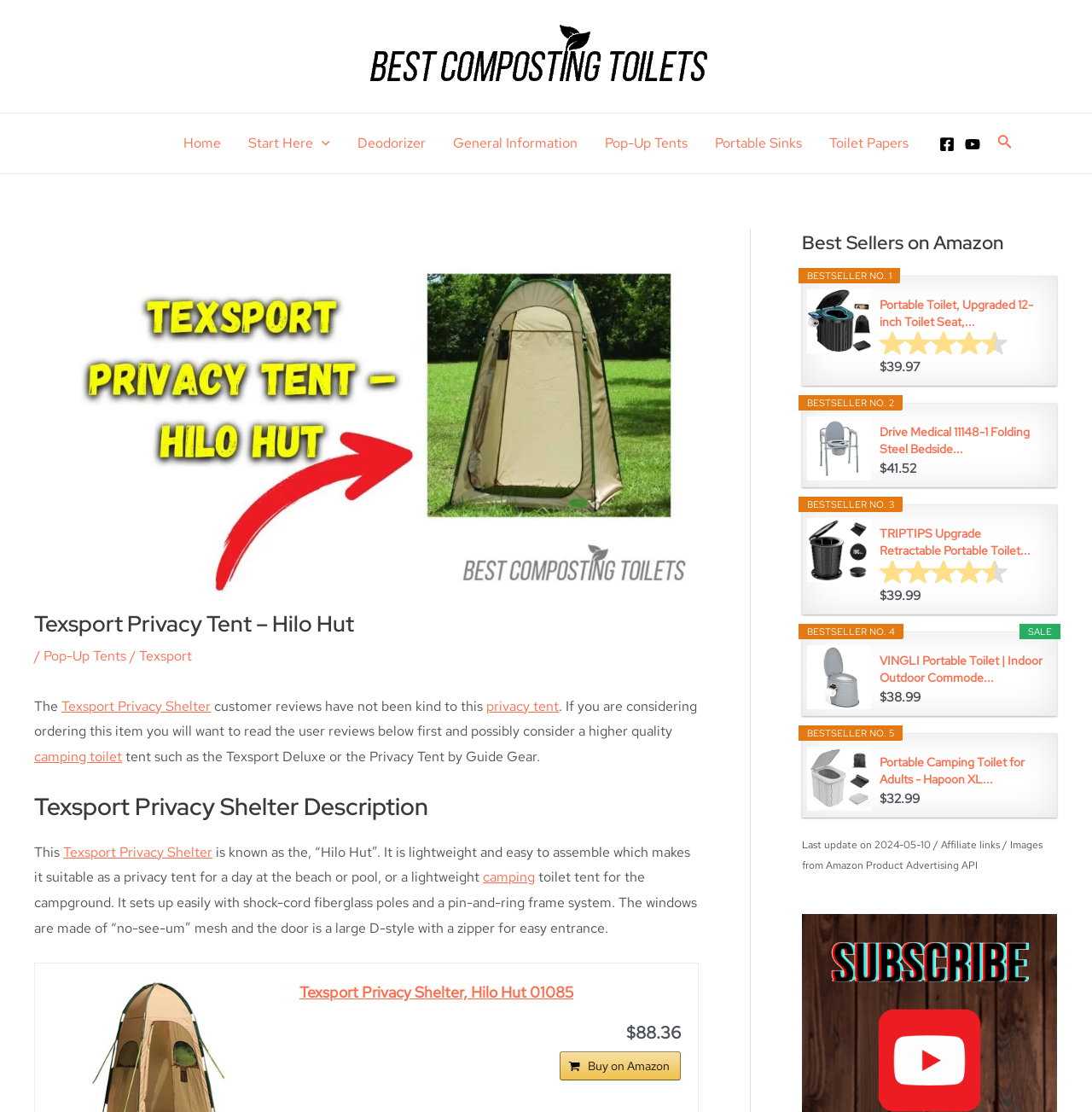Refer to the screenshot and give an in-depth answer to this question: What is the price of the Texsport Privacy Shelter?

I found the answer by looking at the text '$88.36' which is located near the link 'Texsport Privacy Shelter, Hilo Hut 01085' and appears to be the price of the product.